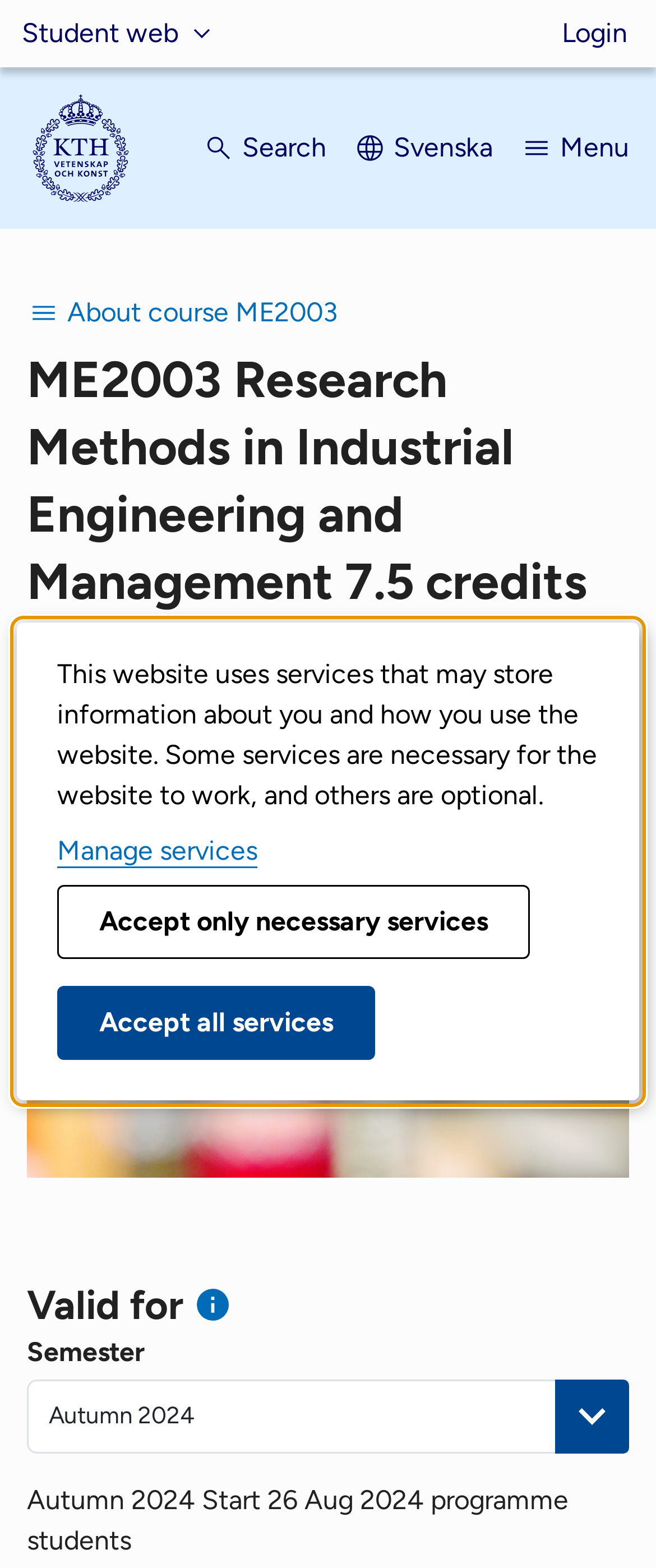What language can the webpage be displayed in?
Based on the screenshot, answer the question with a single word or phrase.

Svenska